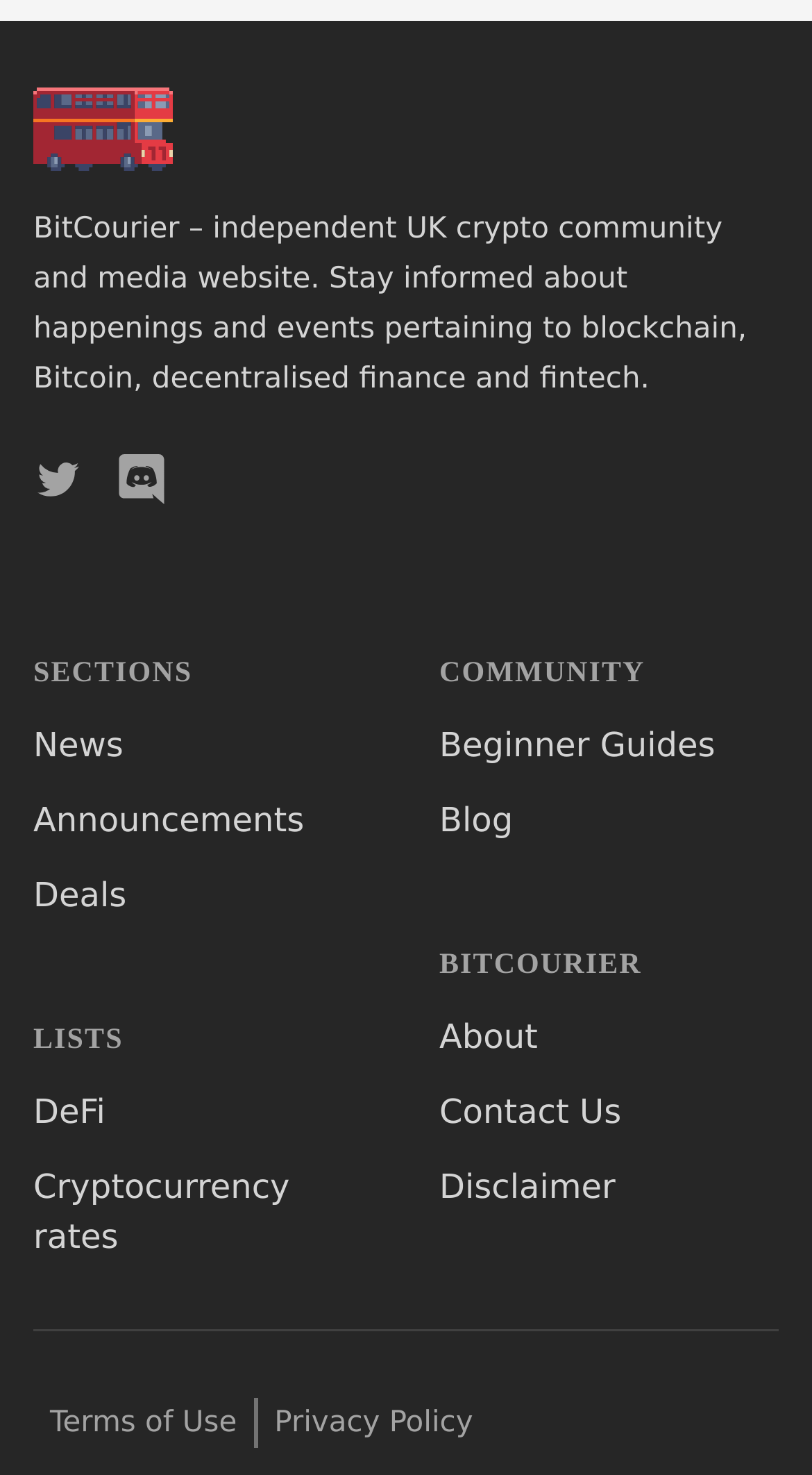Analyze the image and deliver a detailed answer to the question: What is the name of the website?

The name of the website can be determined by looking at the image element with the text 'BitCourier' at the top of the webpage, which is likely the logo of the website.